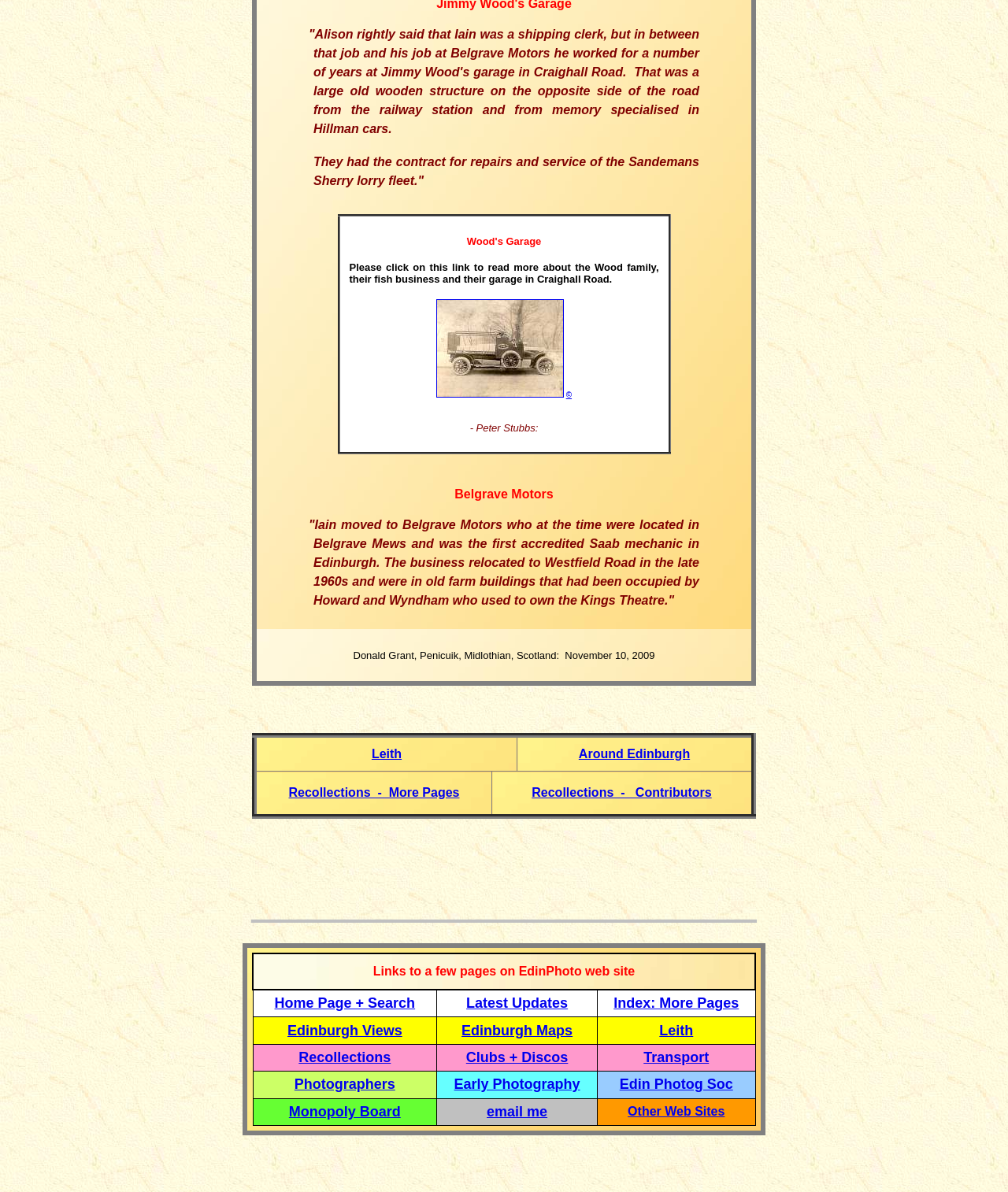What is the link 'Leith' related to?
Please use the visual content to give a single word or phrase answer.

Around Edinburgh